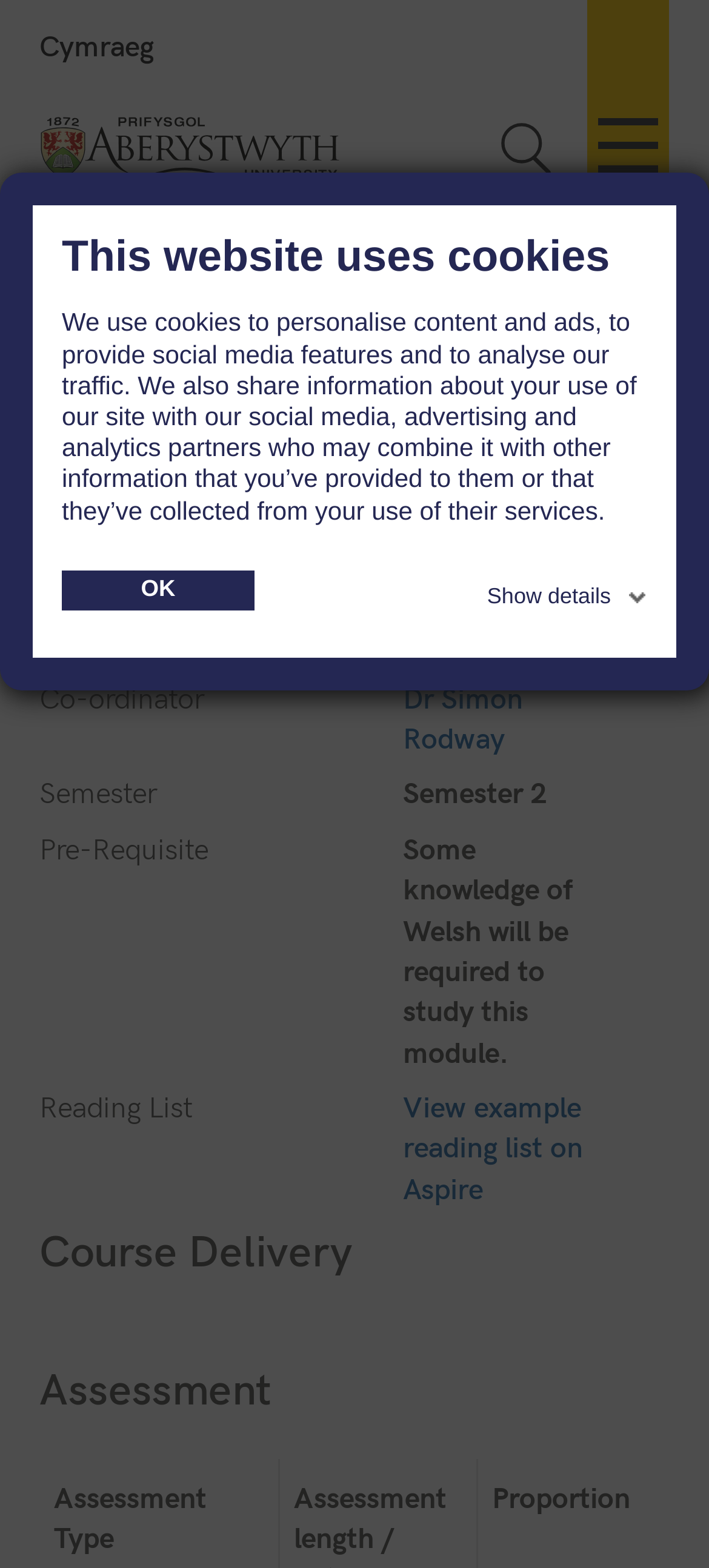Please identify the bounding box coordinates of the element I need to click to follow this instruction: "Contact the module co-ordinator".

[0.568, 0.432, 0.738, 0.482]